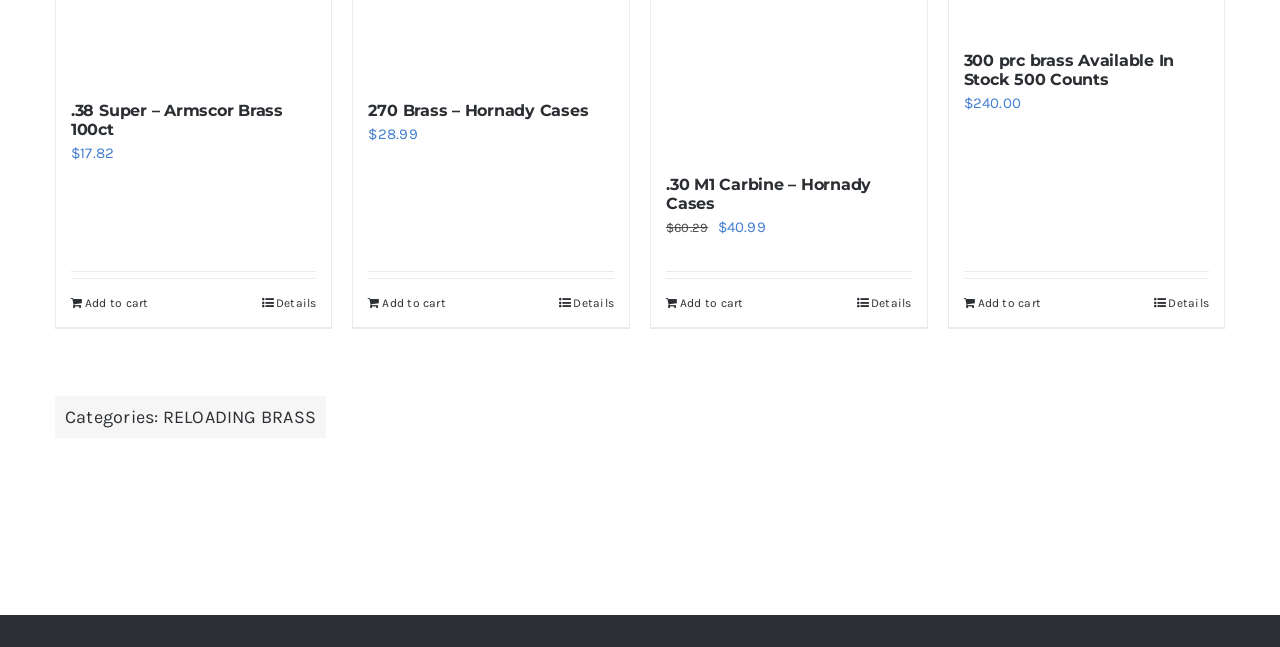Please locate the bounding box coordinates for the element that should be clicked to achieve the following instruction: "Click on BOOM STUDIOS". Ensure the coordinates are given as four float numbers between 0 and 1, i.e., [left, top, right, bottom].

None